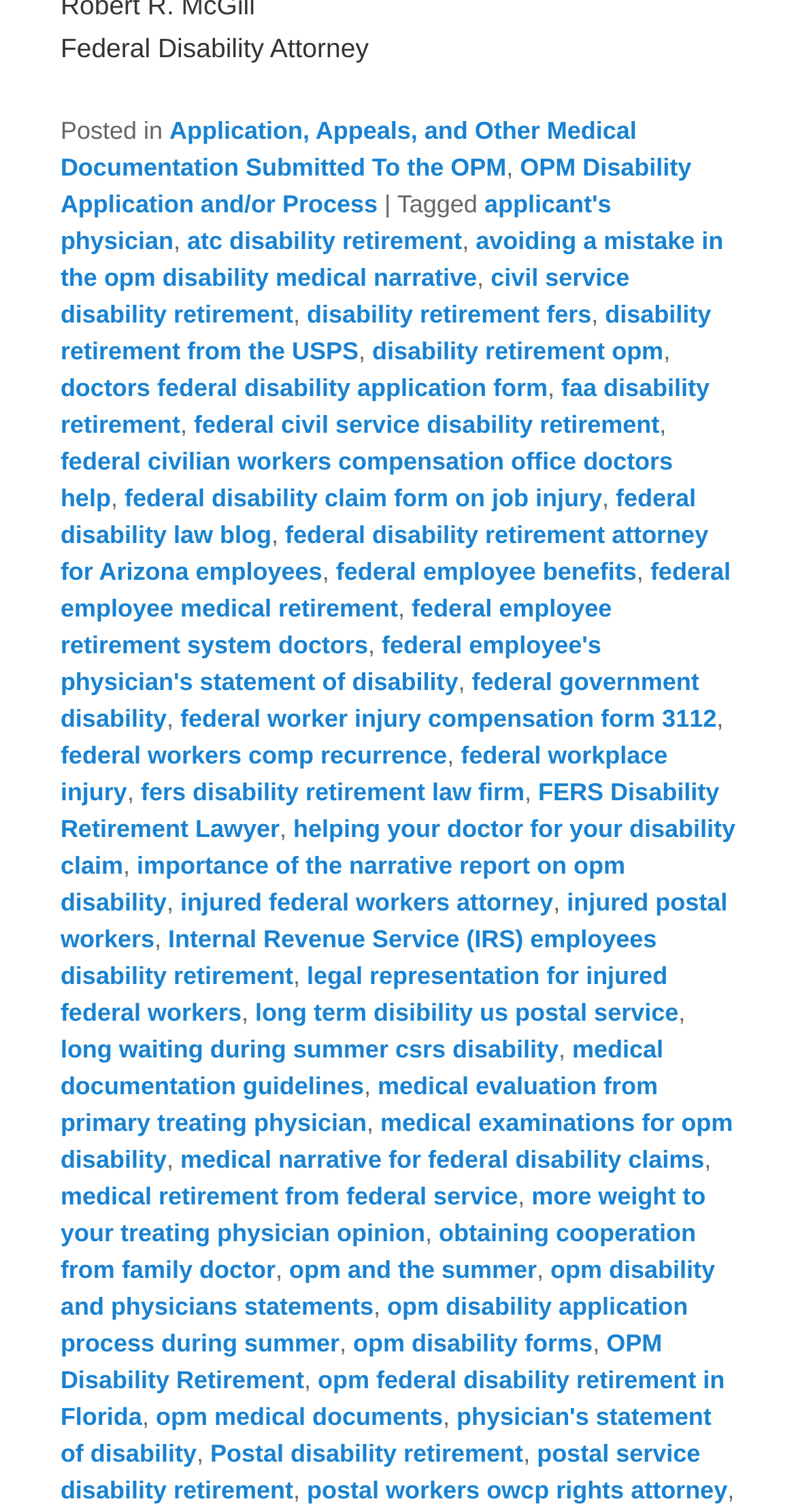What type of medical documentation is mentioned on this webpage?
Using the image, answer in one word or phrase.

Physician's statement of disability